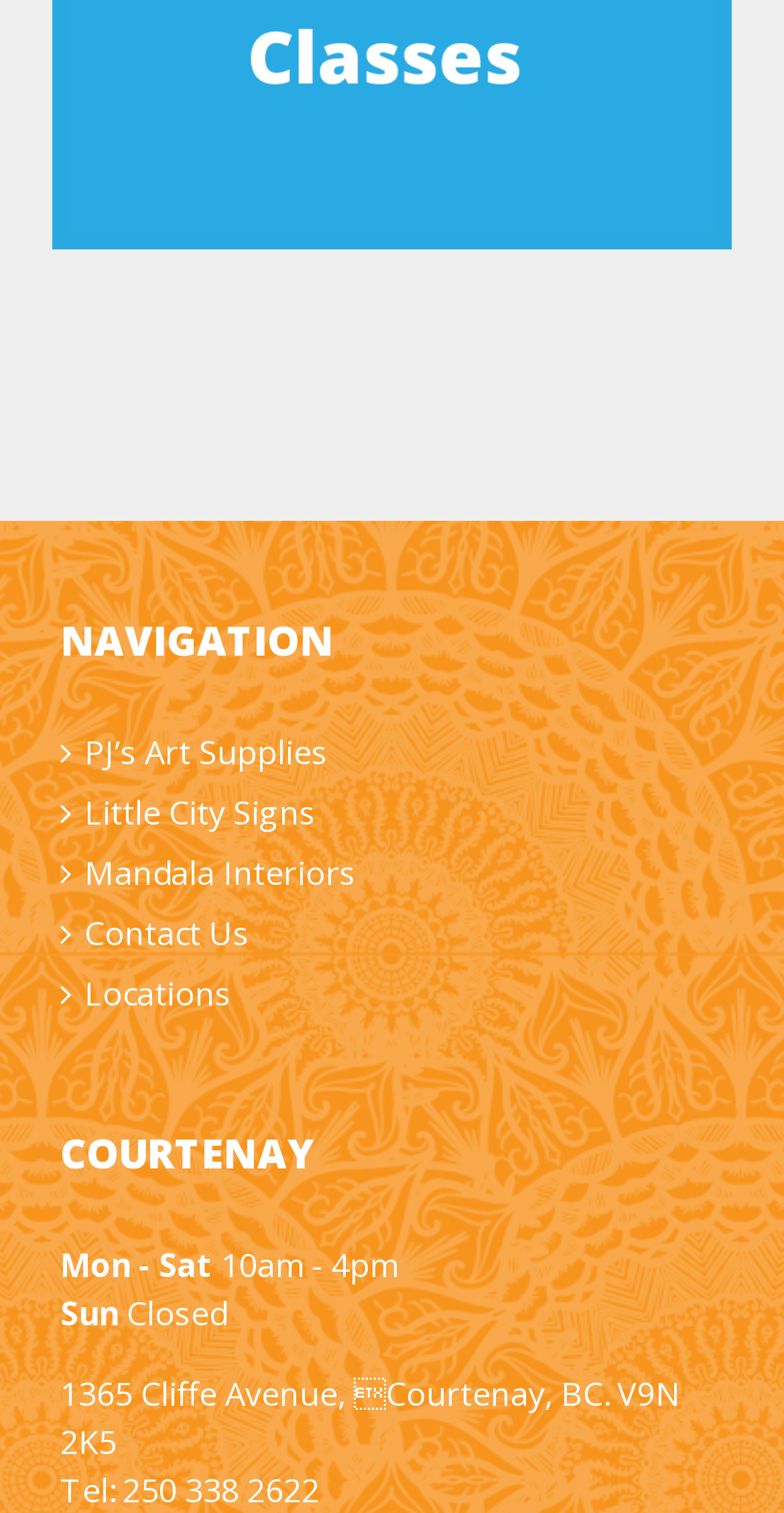Provide a one-word or short-phrase response to the question:
How many navigation links are at the top of the page?

5